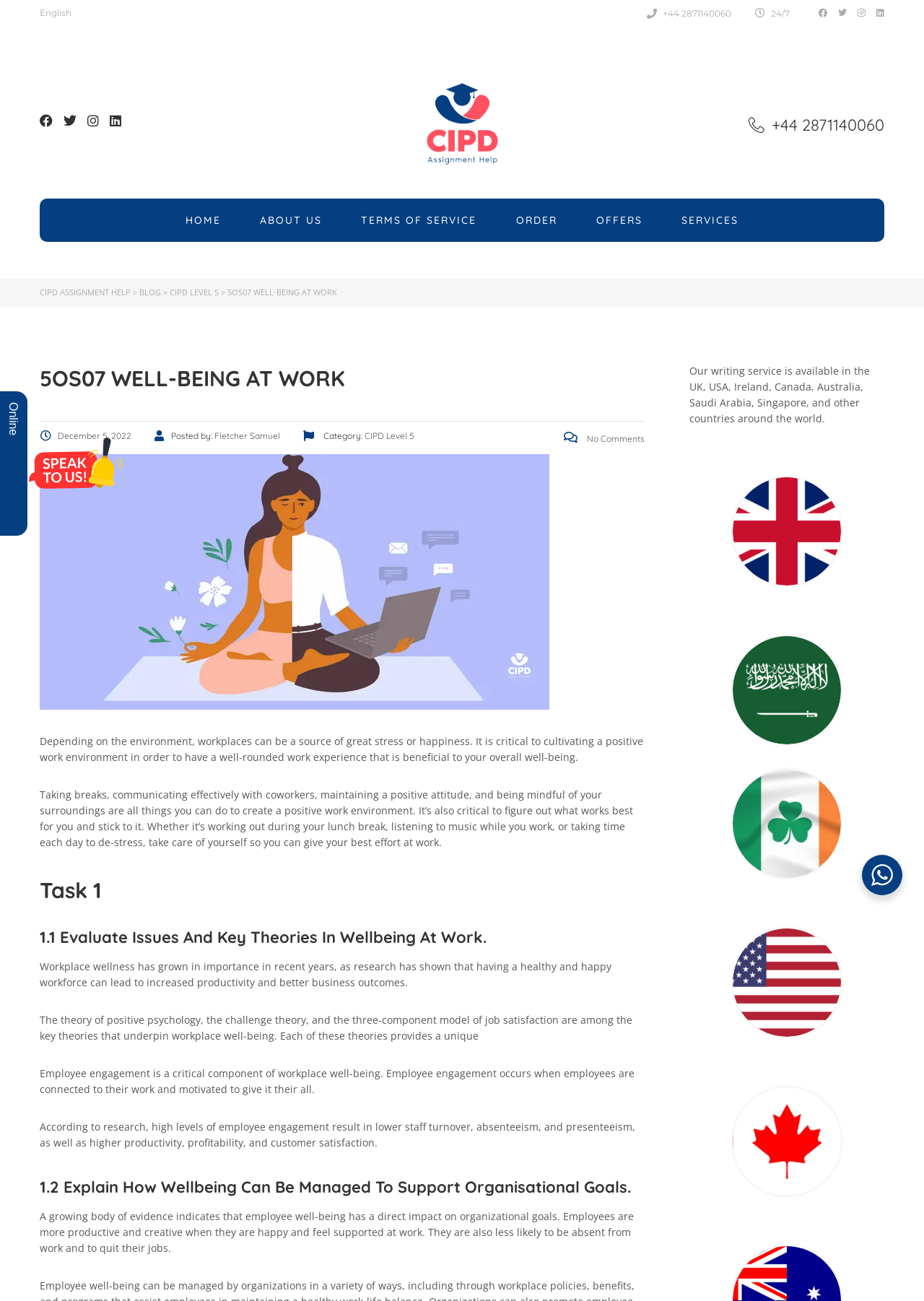Construct a comprehensive description capturing every detail on the webpage.

This webpage is about CIPD assignment help, specifically focusing on well-being at work. At the top, there is a navigation menu with links to "HOME", "ABOUT US", "TERMS OF SERVICE", "ORDER", "OFFERS", and "SERVICES". Below the navigation menu, there is a heading "5OS07 WELL-BEING AT WORK" followed by a date "December 5, 2022" and the author's name "Fletcher Samuel". 

To the left of the heading, there is an image related to well-being at work. Below the heading, there is a paragraph of text discussing the importance of cultivating a positive work environment. The text is divided into two sections, with the first section explaining the benefits of a positive work environment and the second section providing tips on how to create one.

Further down the page, there are several headings and subheadings related to task 1, including "Task 1", "1.1 Evaluate Issues And Key Theories In Wellbeing At Work", and "1.2 Explain How Wellbeing Can Be Managed To Support Organisational Goals". Each of these sections contains paragraphs of text discussing various aspects of well-being at work, including the importance of employee engagement and the impact of well-being on organizational goals.

On the right side of the page, there are several images and figures related to CIPD assignment help in different countries, including the UK, USA, Ireland, Canada, Saudi Arabia, and Singapore. There is also a button and a chat widget at the bottom of the page. At the top right corner, there are several links and icons, including a phone number and social media links.